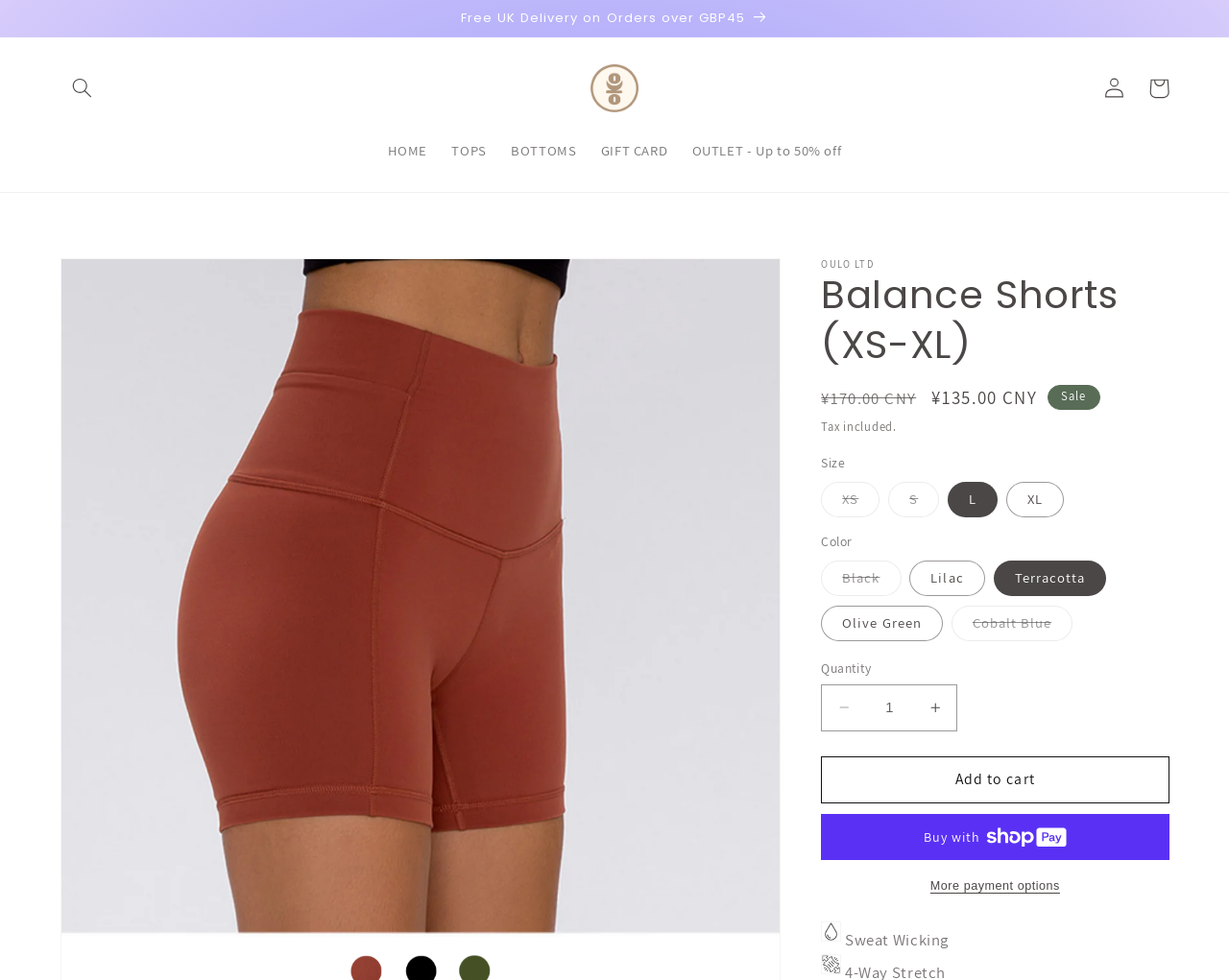What is the default selected color of the product?
Please provide a comprehensive answer based on the contents of the image.

I found the default selected color of the product by looking at the color selection section, where the available colors are listed. The radio button next to 'Terracotta' is checked, indicating that it is the default selected color.